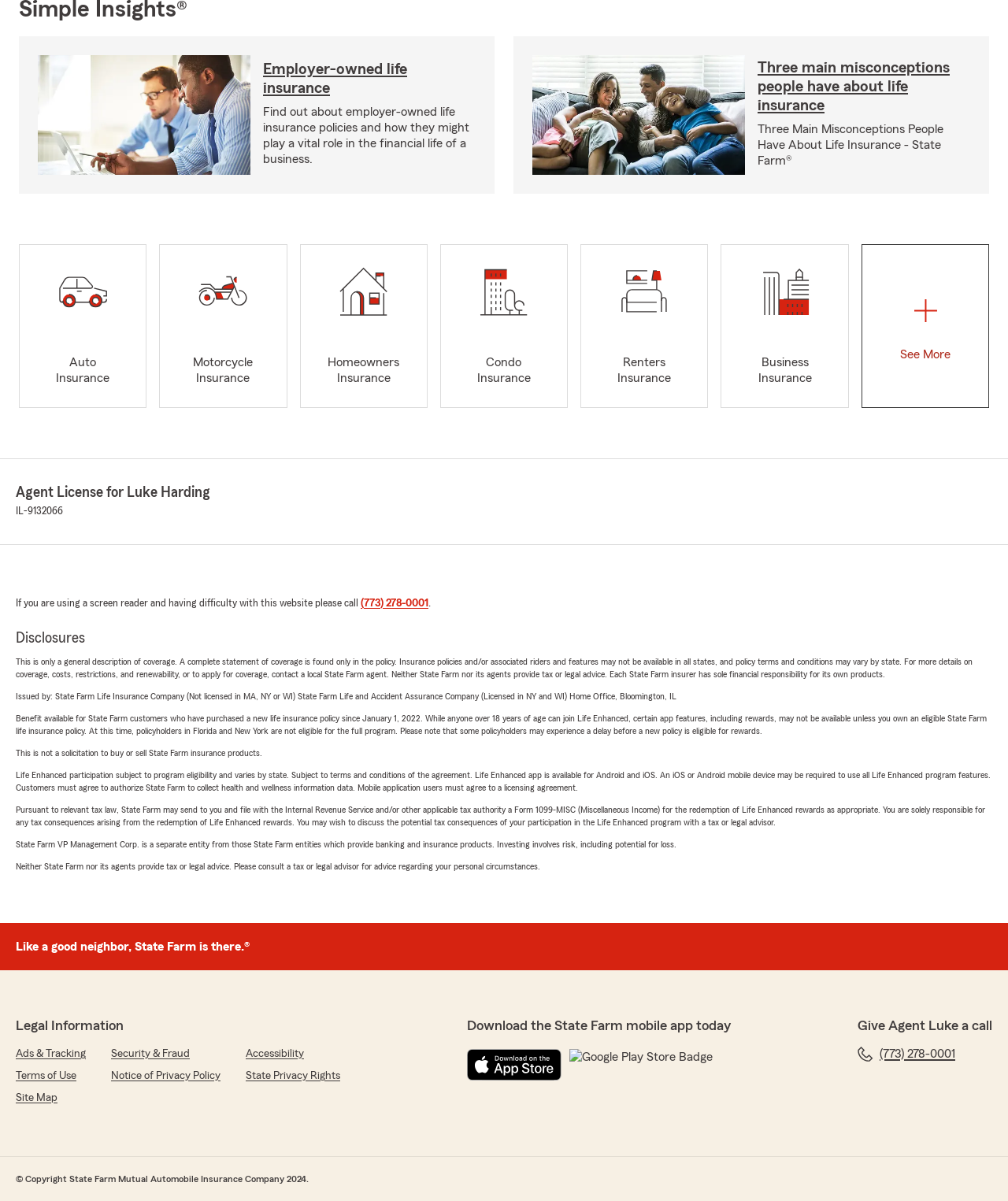Extract the bounding box coordinates for the described element: "Accessibility". The coordinates should be represented as four float numbers between 0 and 1: [left, top, right, bottom].

[0.244, 0.871, 0.302, 0.884]